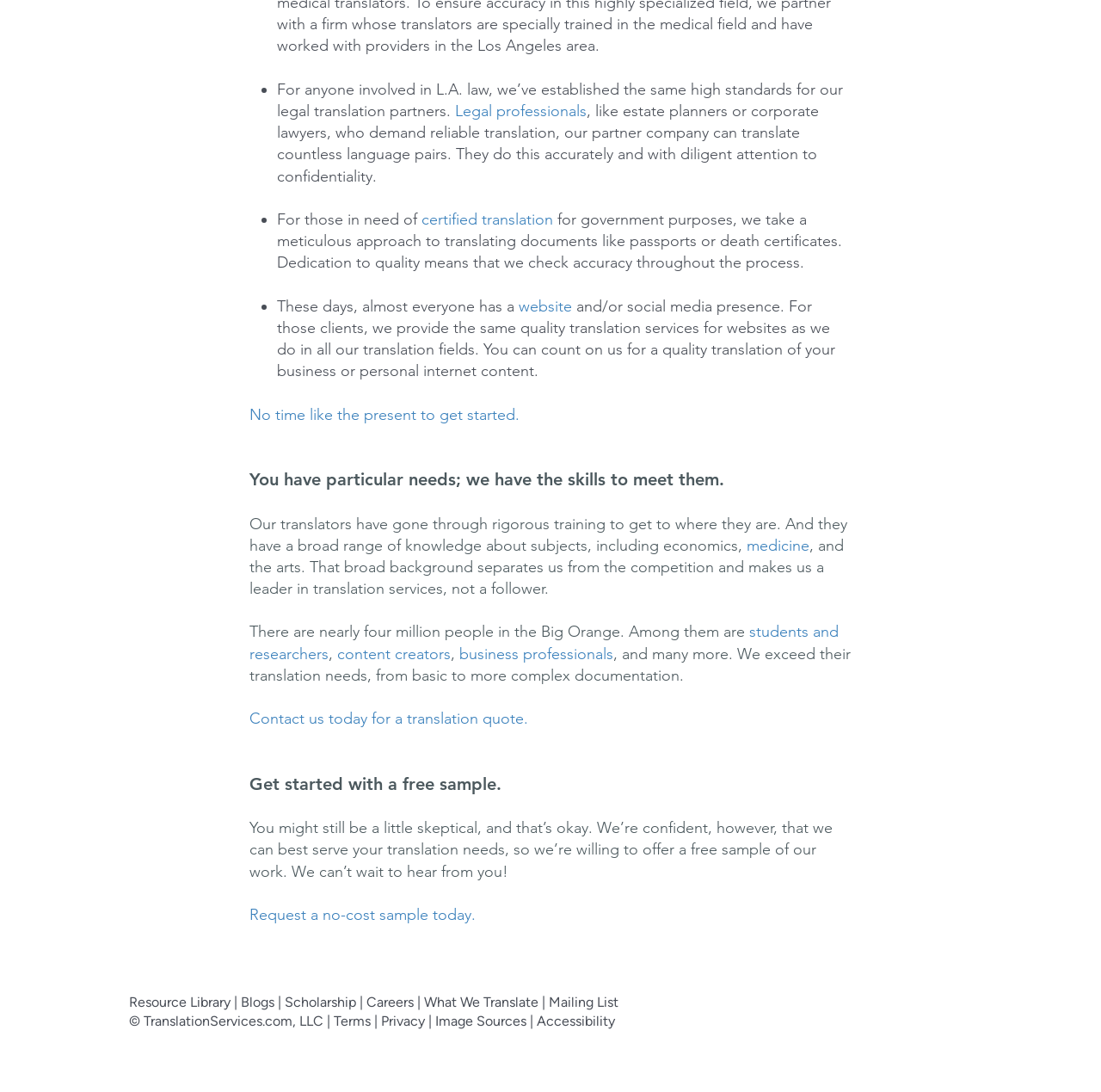From the details in the image, provide a thorough response to the question: What is the range of knowledge of the translators?

The webpage states that the translators have a broad range of knowledge about subjects, including economics, medicine, and the arts, which separates them from the competition and makes them a leader in translation services.